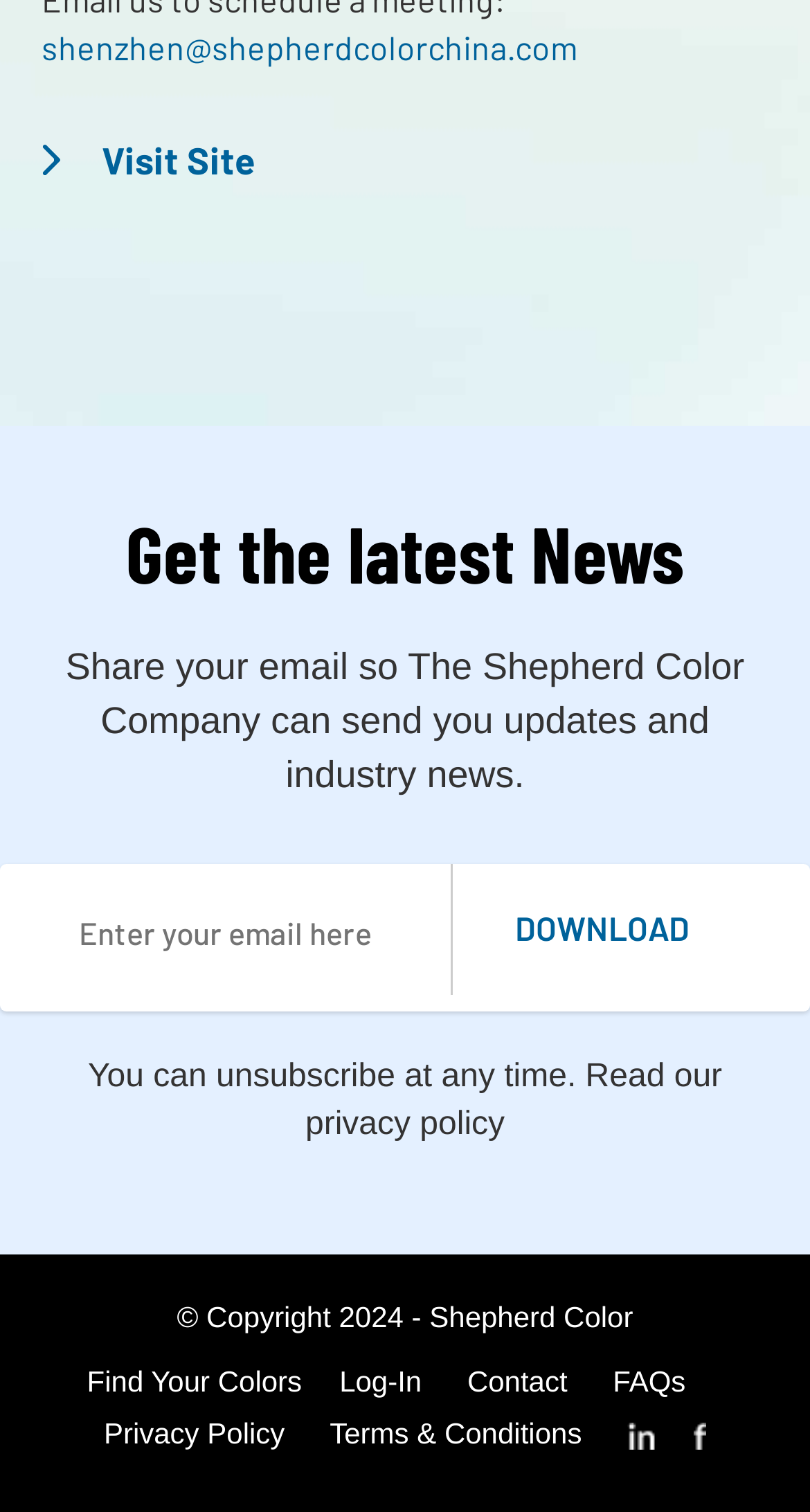Please identify the bounding box coordinates of the element that needs to be clicked to perform the following instruction: "Enter email address".

[0.072, 0.595, 0.556, 0.639]